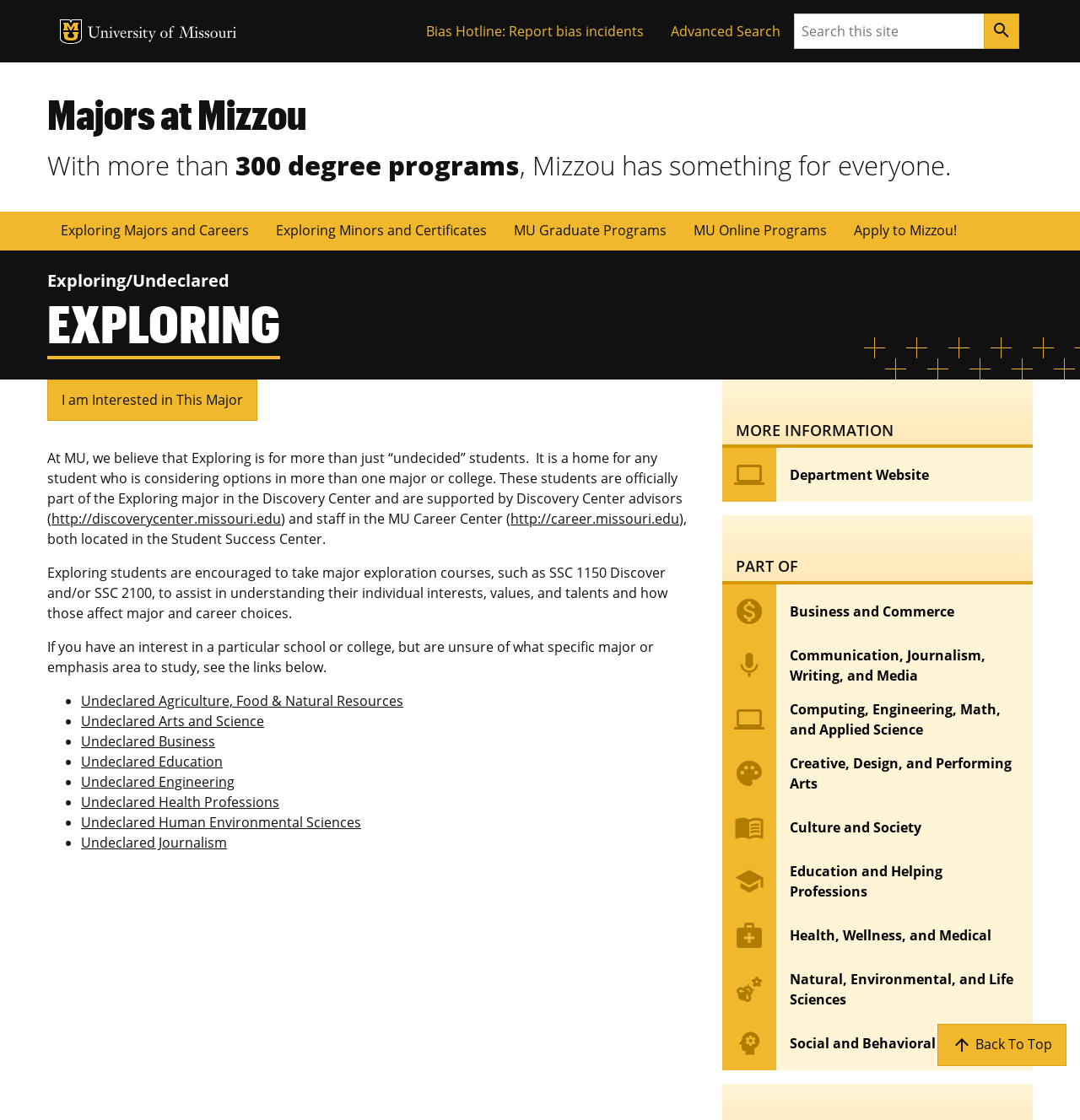Locate the bounding box coordinates of the element to click to perform the following action: 'Explore Majors and Careers'. The coordinates should be given as four float values between 0 and 1, in the form of [left, top, right, bottom].

[0.044, 0.189, 0.243, 0.224]